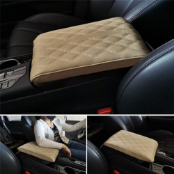Examine the image carefully and respond to the question with a detailed answer: 
What is the purpose of the quilted surface?

The quilted surface of the car armrest mat pad serves a dual purpose, adding both elegance and a soft touch to the overall interior of the car, making it more comfortable and visually appealing.